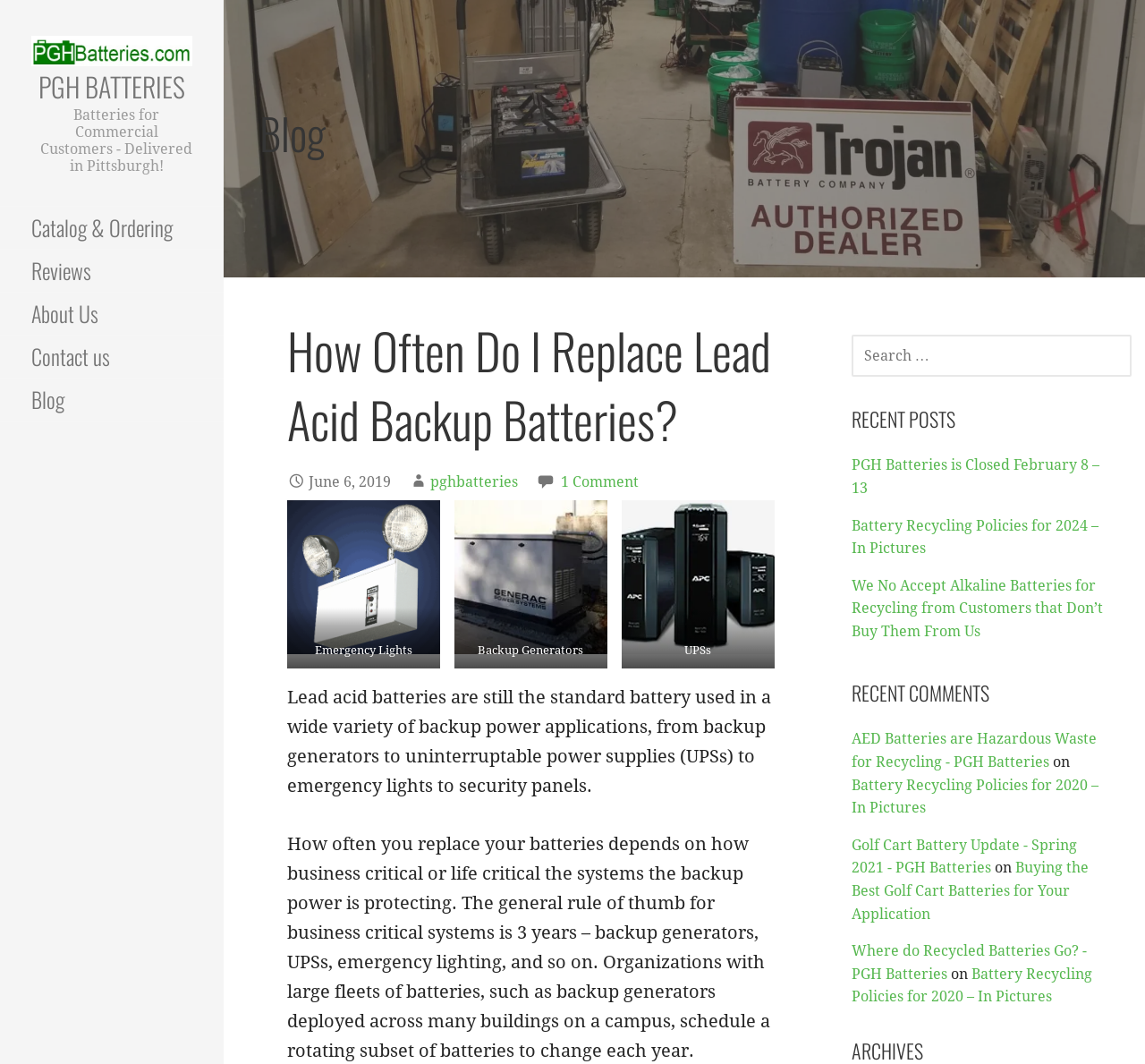Give a detailed account of the webpage, highlighting key information.

The webpage is about PGH Batteries, a company that provides batteries for commercial customers. At the top left corner, there is a logo of PGH Batteries, accompanied by a link to the company's homepage. Next to the logo, there is a heading that reads "Batteries for Commercial Customers - Delivered in Pittsburgh!".

Below the heading, there are several links to different sections of the website, including "Catalog & Ordering", "Reviews", "About Us", "Contact us", and "Blog". The "Blog" section is highlighted, indicating that the current page is a blog post.

The blog post is titled "How Often Do I Replace Lead Acid Backup Batteries?" and is dated June 6, 2019. The post has one comment. There are three figures with captions below the title, showing images of emergency lights, backup generators, and UPSs.

The main content of the post discusses the replacement of lead acid backup batteries, stating that they are still the standard battery used in various backup power applications. The text explains that the replacement frequency depends on the criticality of the systems being protected, with a general rule of thumb being 3 years for business-critical systems.

On the right side of the page, there is a search bar with a label "SEARCH FOR:". Below the search bar, there are headings for "RECENT POSTS" and "RECENT COMMENTS". Under "RECENT POSTS", there are links to several recent blog posts, including "PGH Batteries is Closed February 8 – 13" and "Battery Recycling Policies for 2024 – In Pictures". Under "RECENT COMMENTS", there are links to comments on various blog posts, including "AED Batteries are Hazardous Waste for Recycling - PGH Batteries" and "Buying the Best Golf Cart Batteries for Your Application".